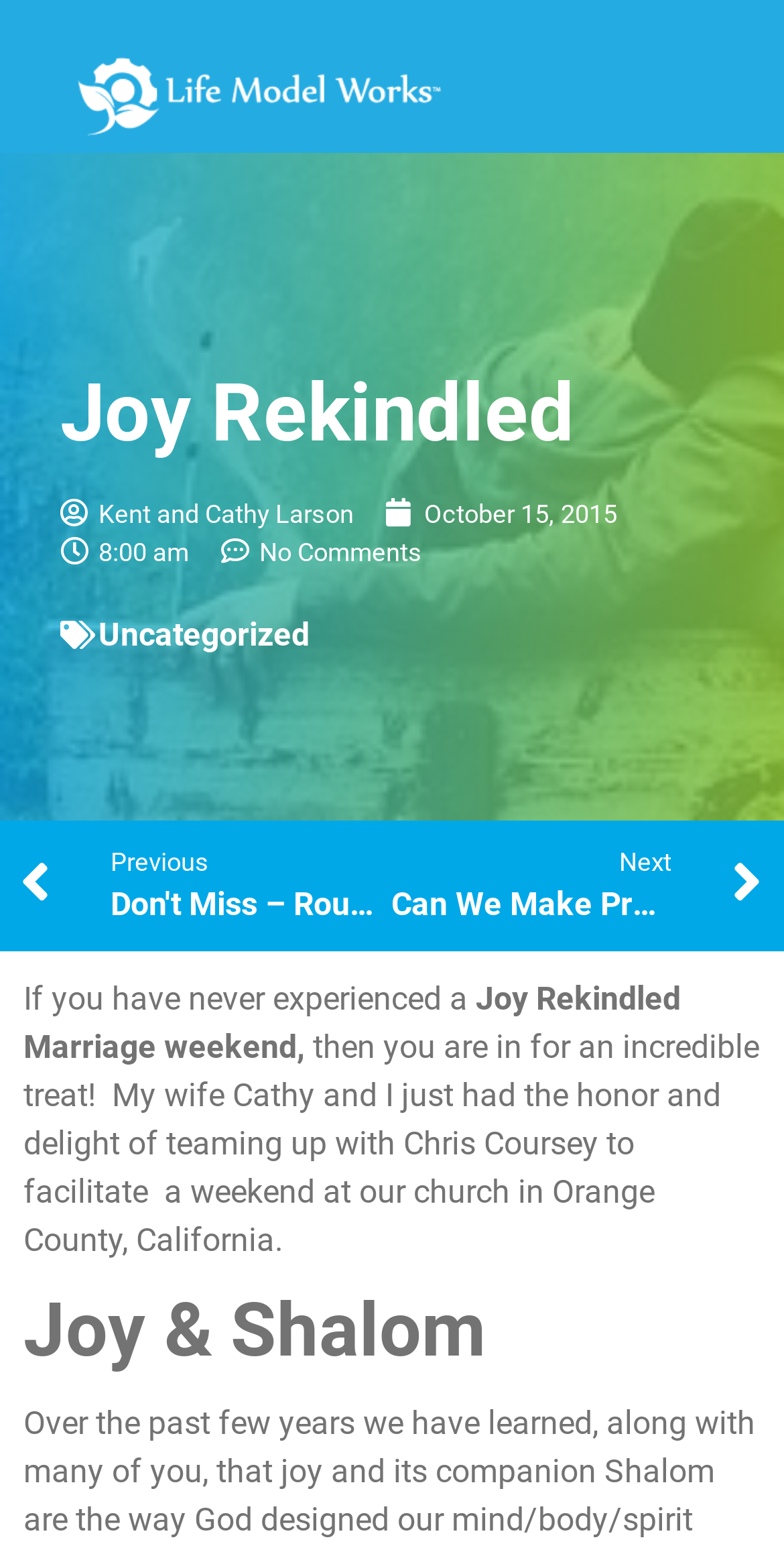Deliver a detailed narrative of the webpage's visual and textual elements.

The webpage appears to be a blog post or article about a marriage weekend experience. At the top left of the page, there is a logo image with the text "Joy Rekindled" next to it, which serves as the heading. Below the logo, there are two links: one to "Kent and Cathy Larson" and another to the date "October 15, 2015". 

To the right of the date, there is a time element displaying "8:00 am". Further down, there are three links in a row: "No Comments", "Uncategorized", and a previous post link. Below these links, there are two more links: "Prev" and "Next", which seem to be navigation buttons for the blog posts.

The main content of the page starts with a paragraph of text that reads, "If you have never experienced a Joy Rekindled Marriage weekend, then you are in for an incredible treat! My wife Cathy and I just had the honor and delight of teaming up with Chris Coursey to facilitate a weekend at our church in Orange County, California." This text is divided into three separate elements, but it forms a cohesive paragraph.

Finally, at the bottom of the page, there is a heading that reads "Joy & Shalom". Overall, the page has a simple layout with a focus on the main article content.